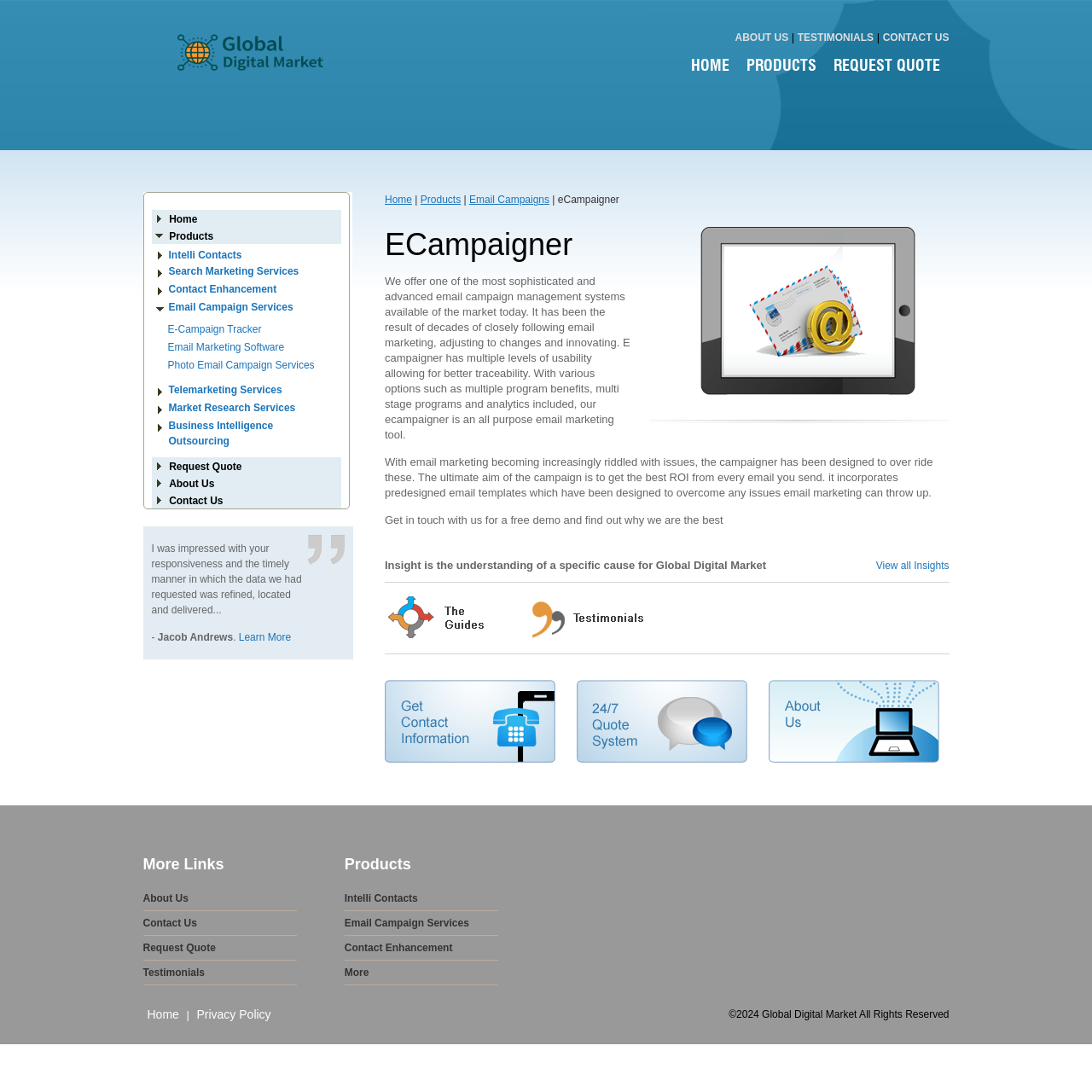Can you find the bounding box coordinates for the UI element given this description: "Home"? Provide the coordinates as four float numbers between 0 and 1: [left, top, right, bottom].

[0.155, 0.196, 0.181, 0.207]